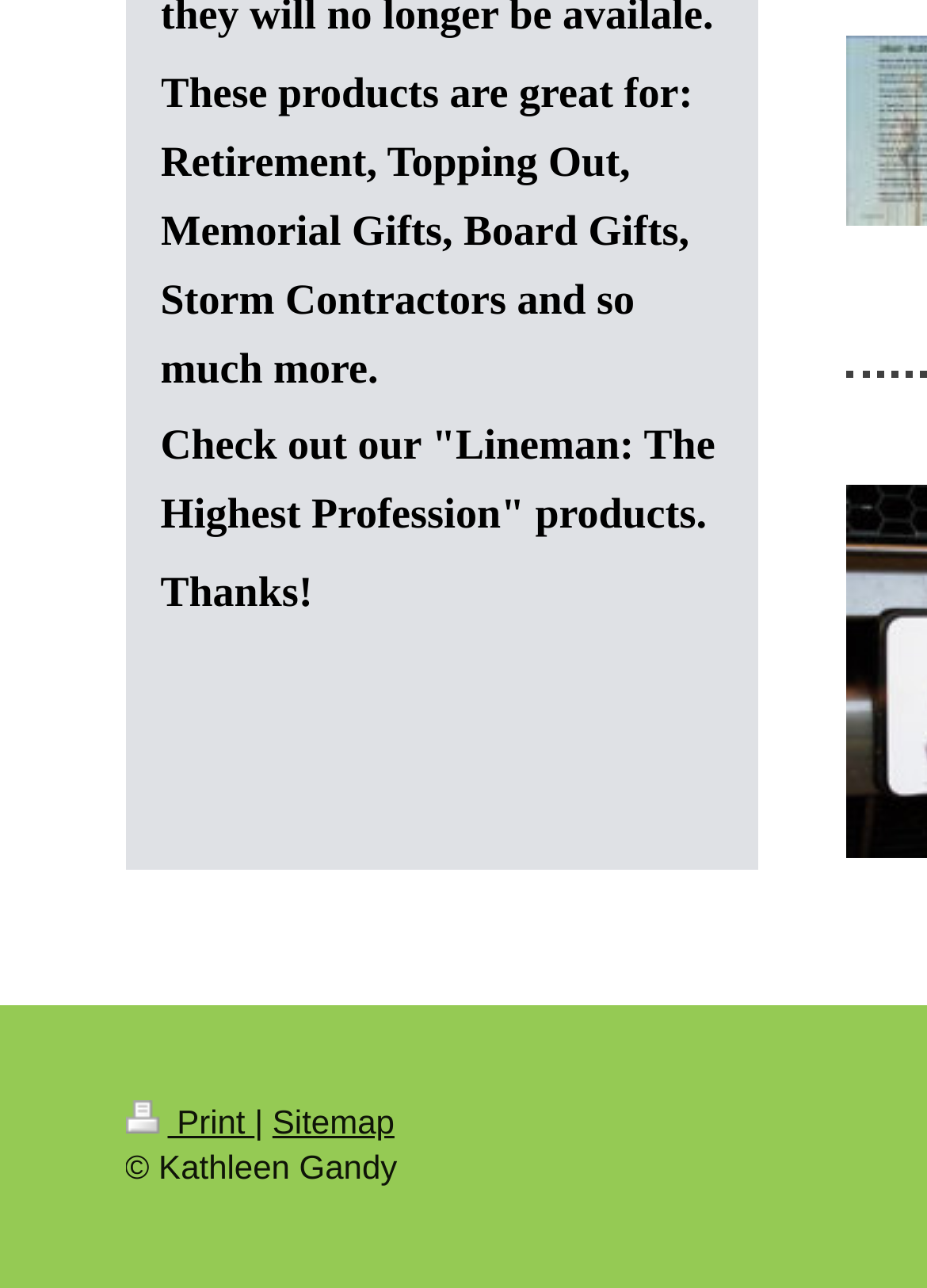Locate the bounding box of the UI element defined by this description: "Sitemap". The coordinates should be given as four float numbers between 0 and 1, formatted as [left, top, right, bottom].

[0.294, 0.855, 0.426, 0.885]